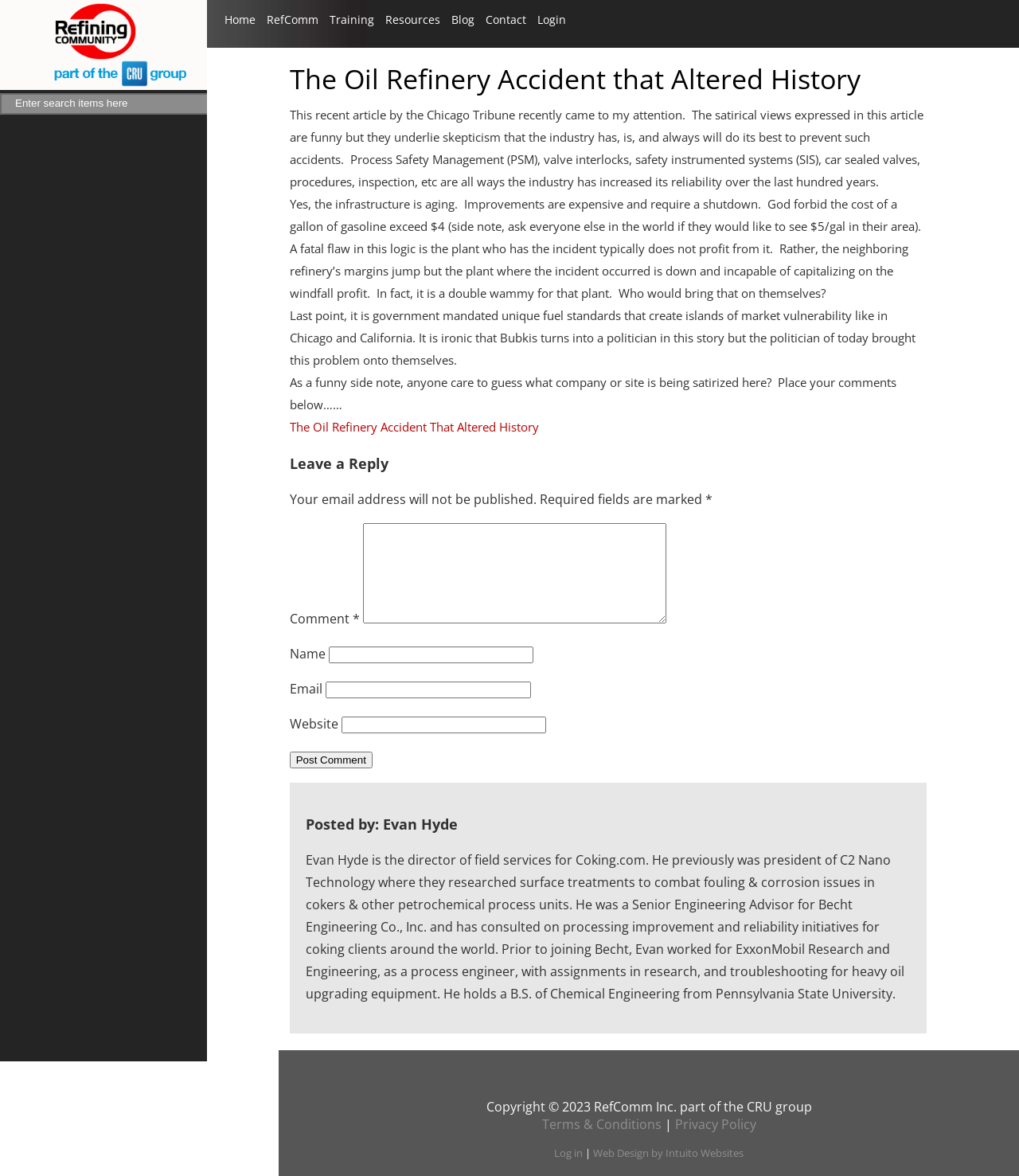Could you indicate the bounding box coordinates of the region to click in order to complete this instruction: "Go to the About Us page".

None